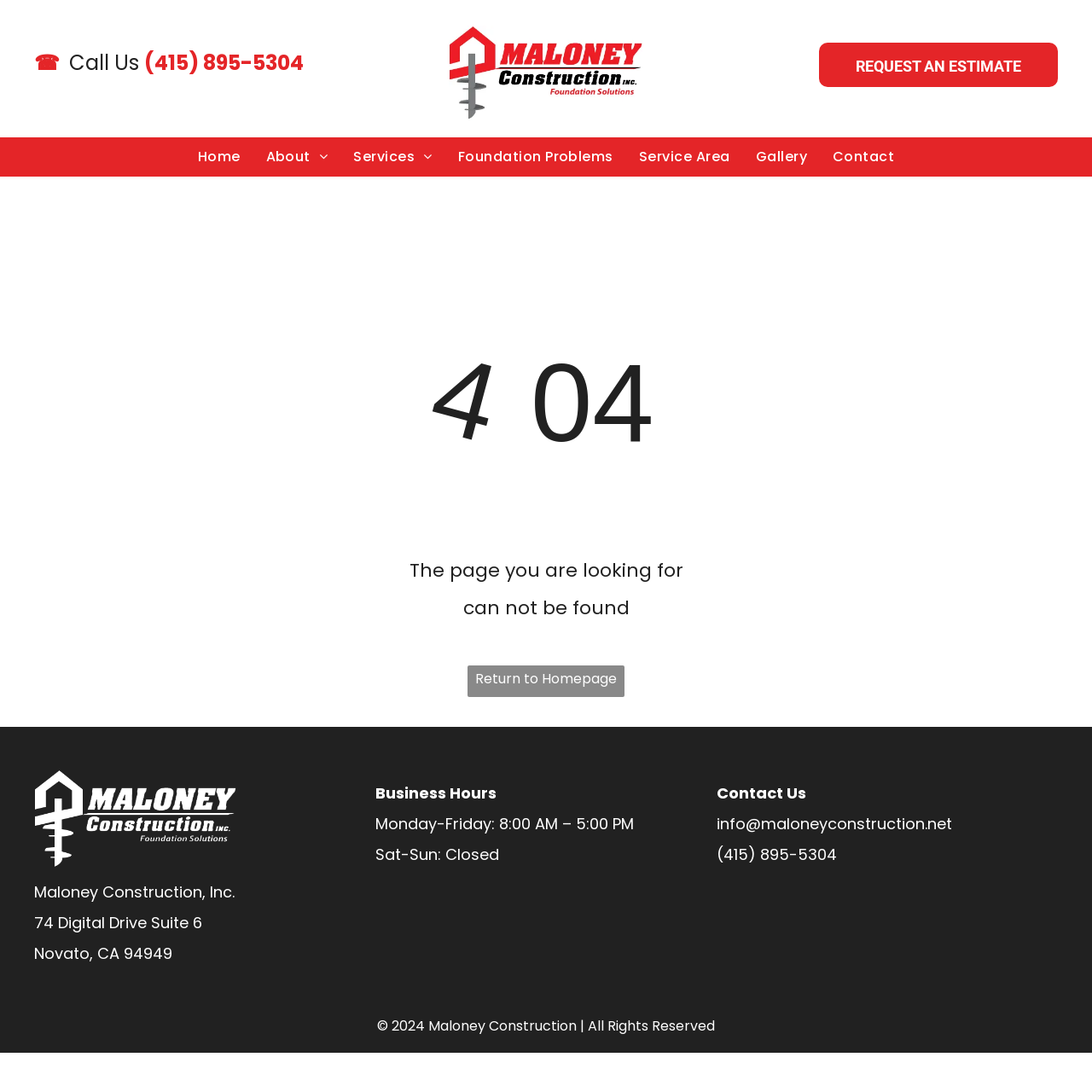Identify the bounding box coordinates of the element to click to follow this instruction: 'Request an estimate'. Ensure the coordinates are four float values between 0 and 1, provided as [left, top, right, bottom].

[0.75, 0.039, 0.969, 0.08]